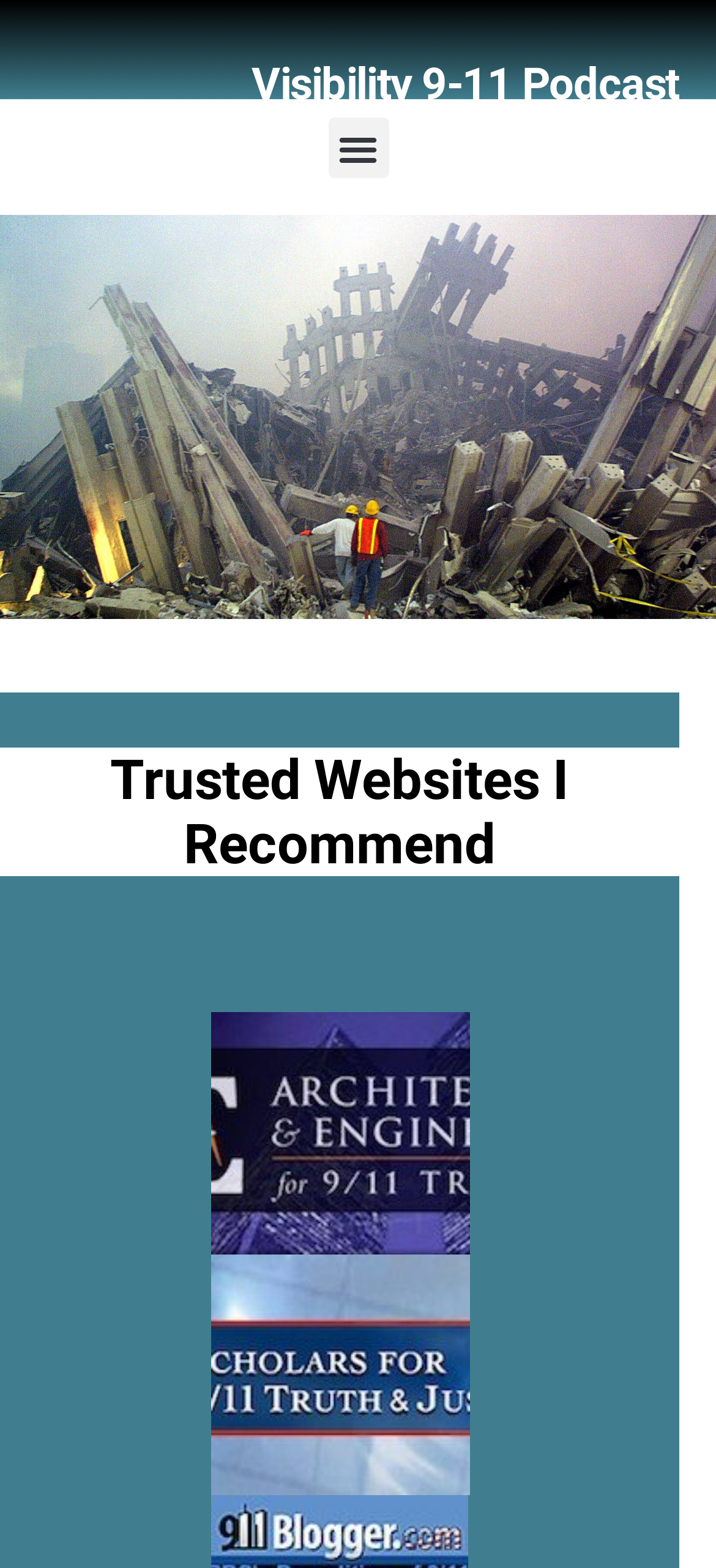Describe all significant elements and features of the webpage.

The webpage is titled "Warnings Archives | Visibility 9-11 with Michael Wolsey". At the top, there is a heading that reads "Visibility 9-11 Podcast", which is accompanied by a link with the same text. Below the heading, there are two "Menu Toggle" buttons, one on the left and one on the right, indicating that the webpage has a menu that can be toggled.

To the right of the heading, there is a search bar with a "Search" button. The search bar spans almost the entire width of the page. Below the search bar, there is a section with the title "Trusted Websites I Recommend". This section appears to be a list or a collection of recommended websites, as there are two links below the title, although their text is not specified.

Overall, the webpage appears to be a podcast or blog website, with a focus on warnings and recommendations. The layout is organized, with clear headings and a prominent search bar.